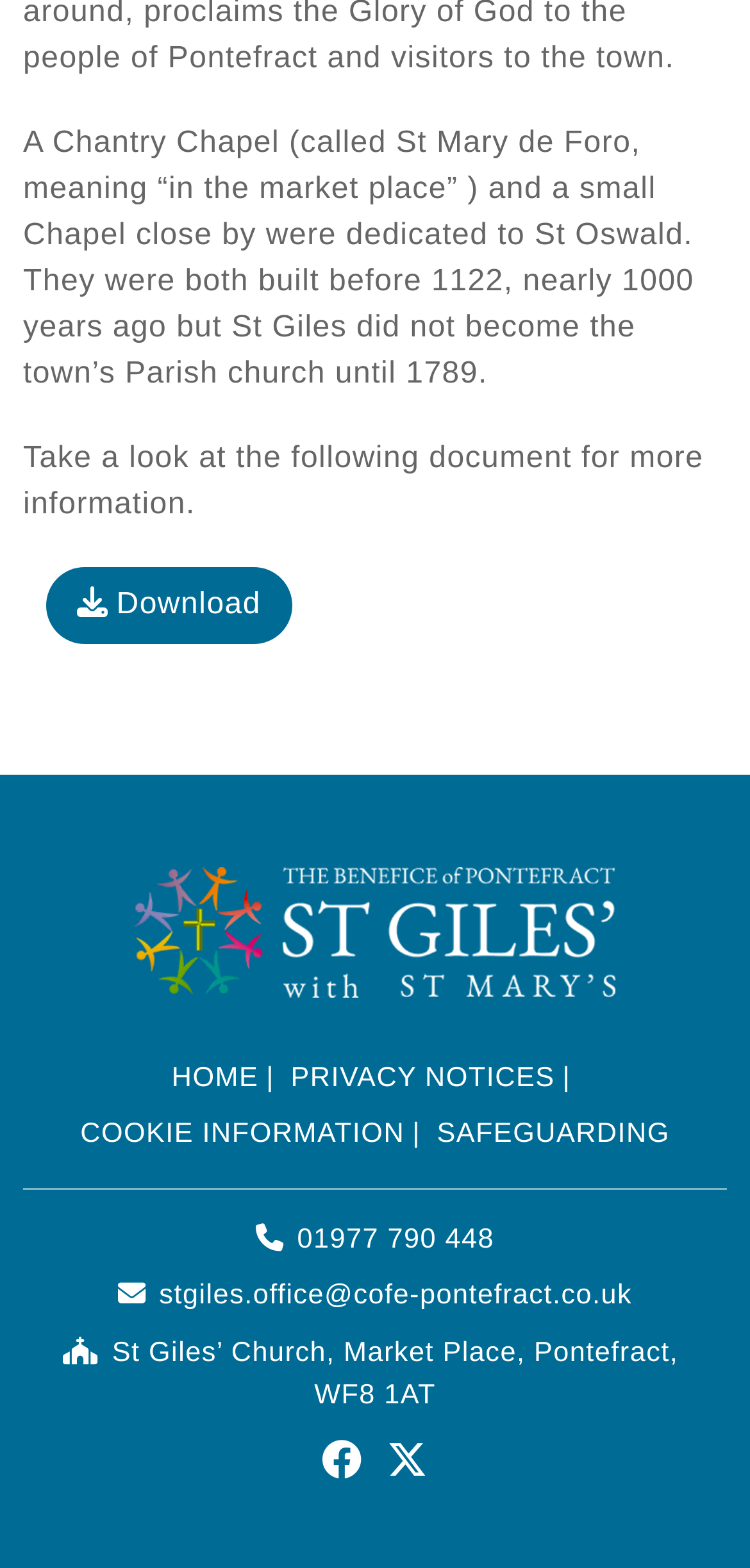Predict the bounding box of the UI element based on this description: "Privacy Notices".

[0.388, 0.675, 0.74, 0.701]